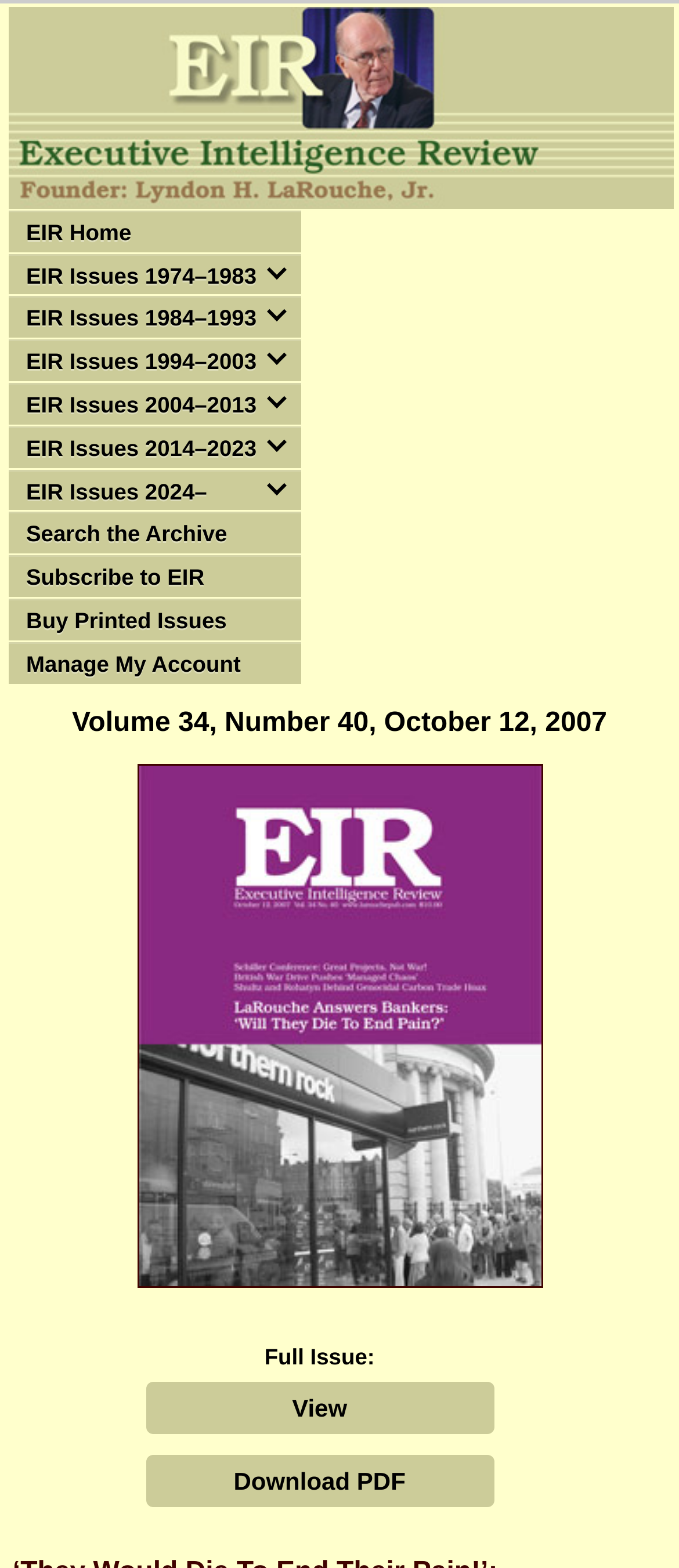Please determine the bounding box coordinates of the area that needs to be clicked to complete this task: 'go to EIR home'. The coordinates must be four float numbers between 0 and 1, formatted as [left, top, right, bottom].

[0.01, 0.133, 0.446, 0.16]